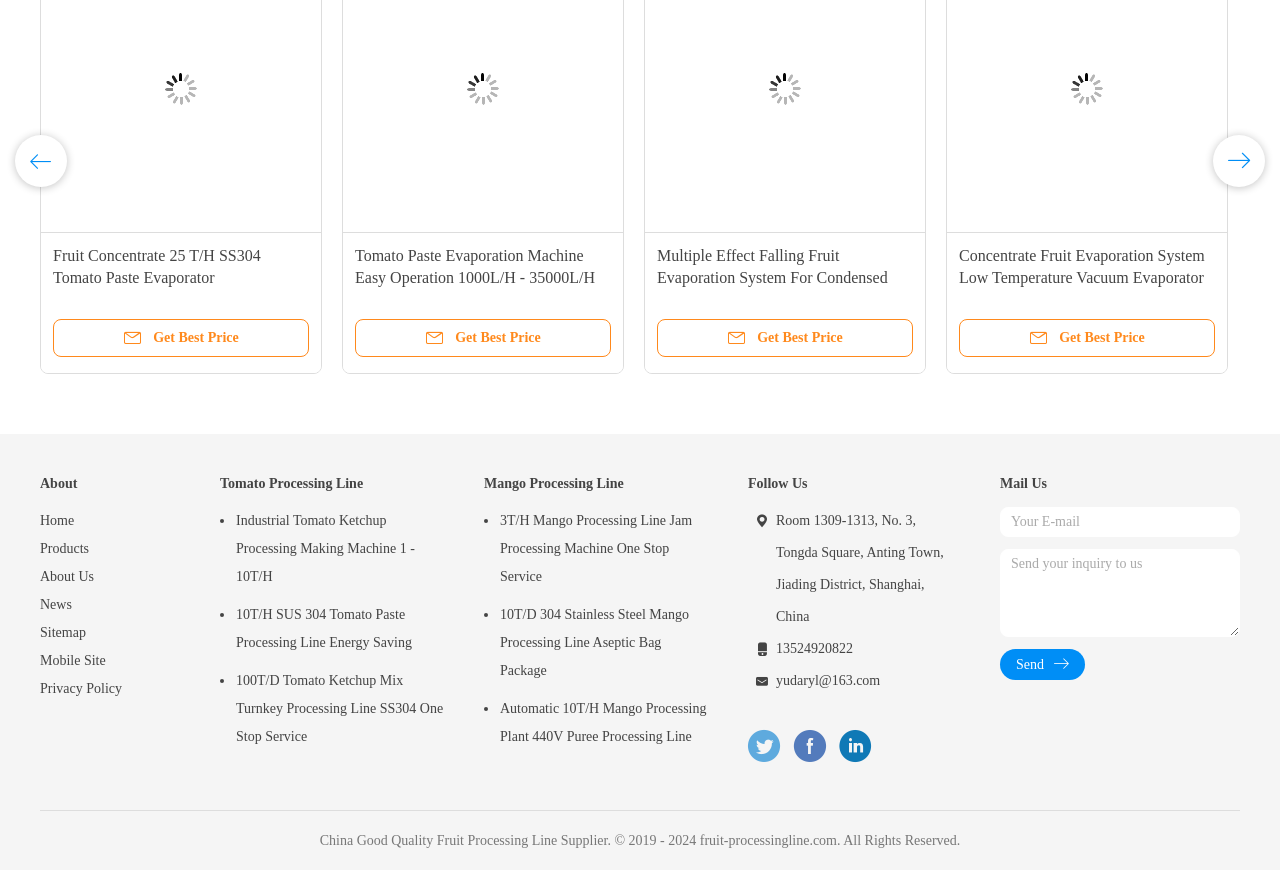Give a concise answer using only one word or phrase for this question:
How can users contact the company?

Through email or phone